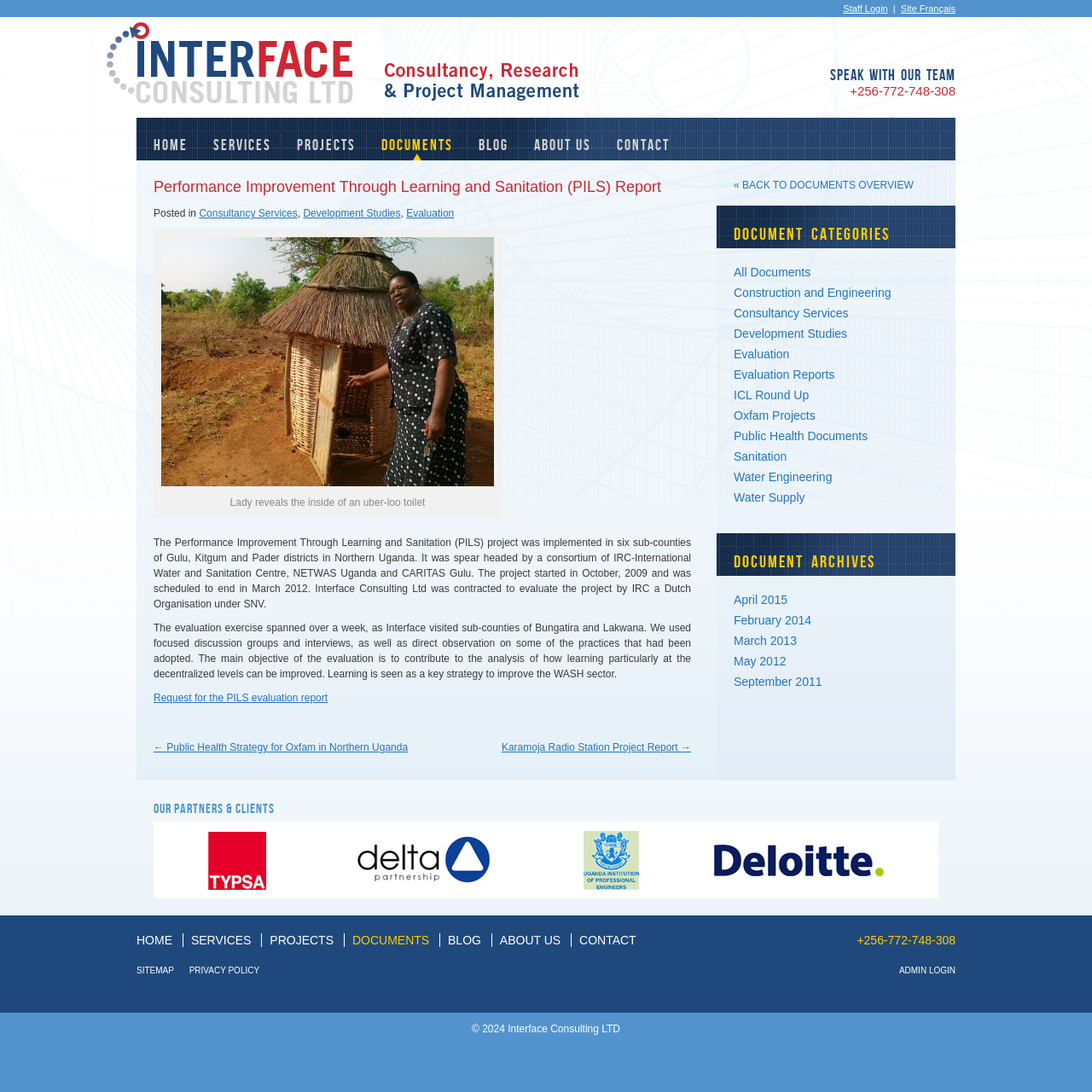Give a concise answer using one word or a phrase to the following question:
What is the name of the company that contracted to evaluate the PILS project?

Interface Consulting Ltd